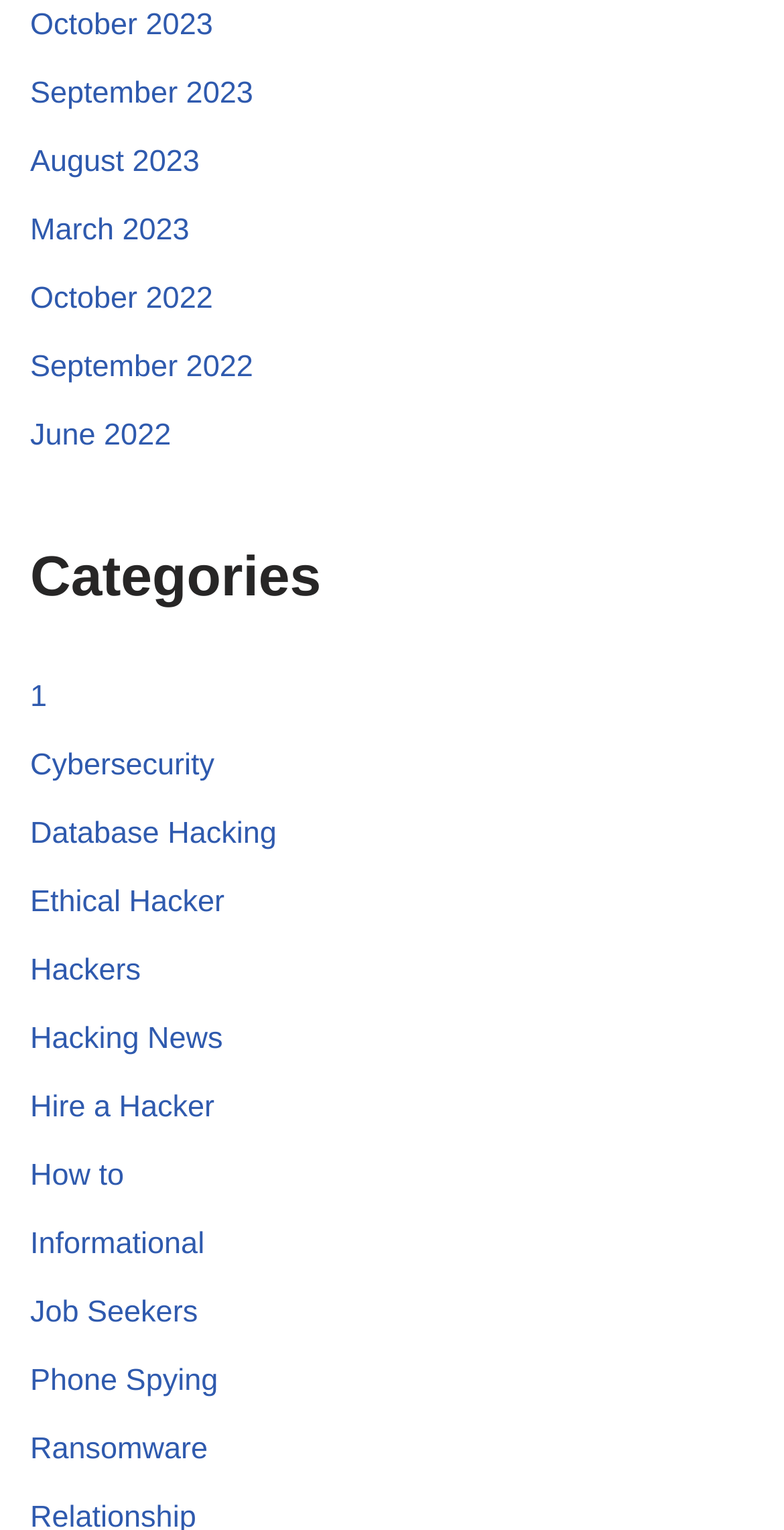How many months are listed?
Examine the screenshot and reply with a single word or phrase.

8